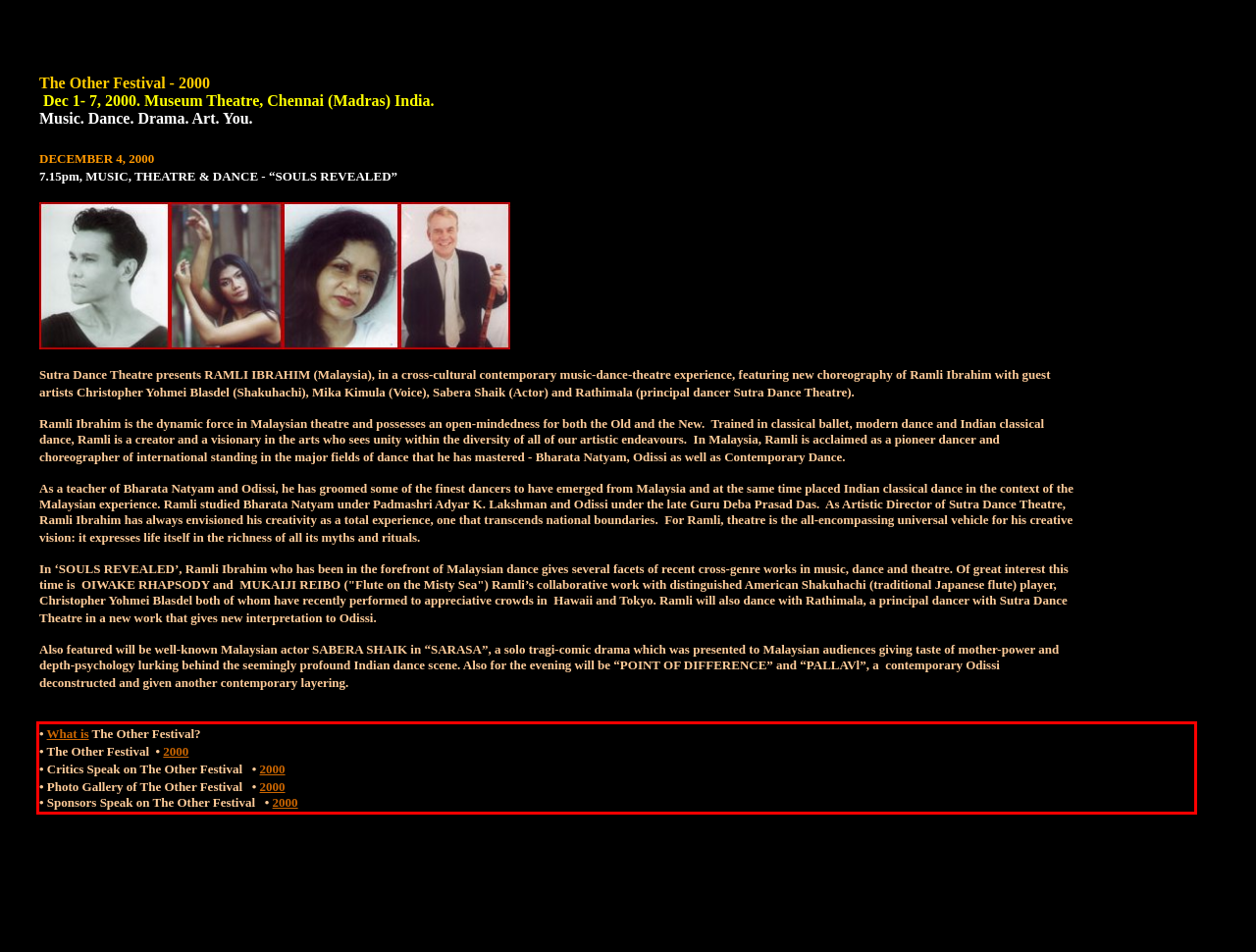Analyze the screenshot of the webpage and extract the text from the UI element that is inside the red bounding box.

• What is The Other Festival? • The Other Festival • 2000 • Critics Speak on The Other Festival • 2000 • Photo Gallery of The Other Festival • 2000 • Sponsors Speak on The Other Festival • 2000